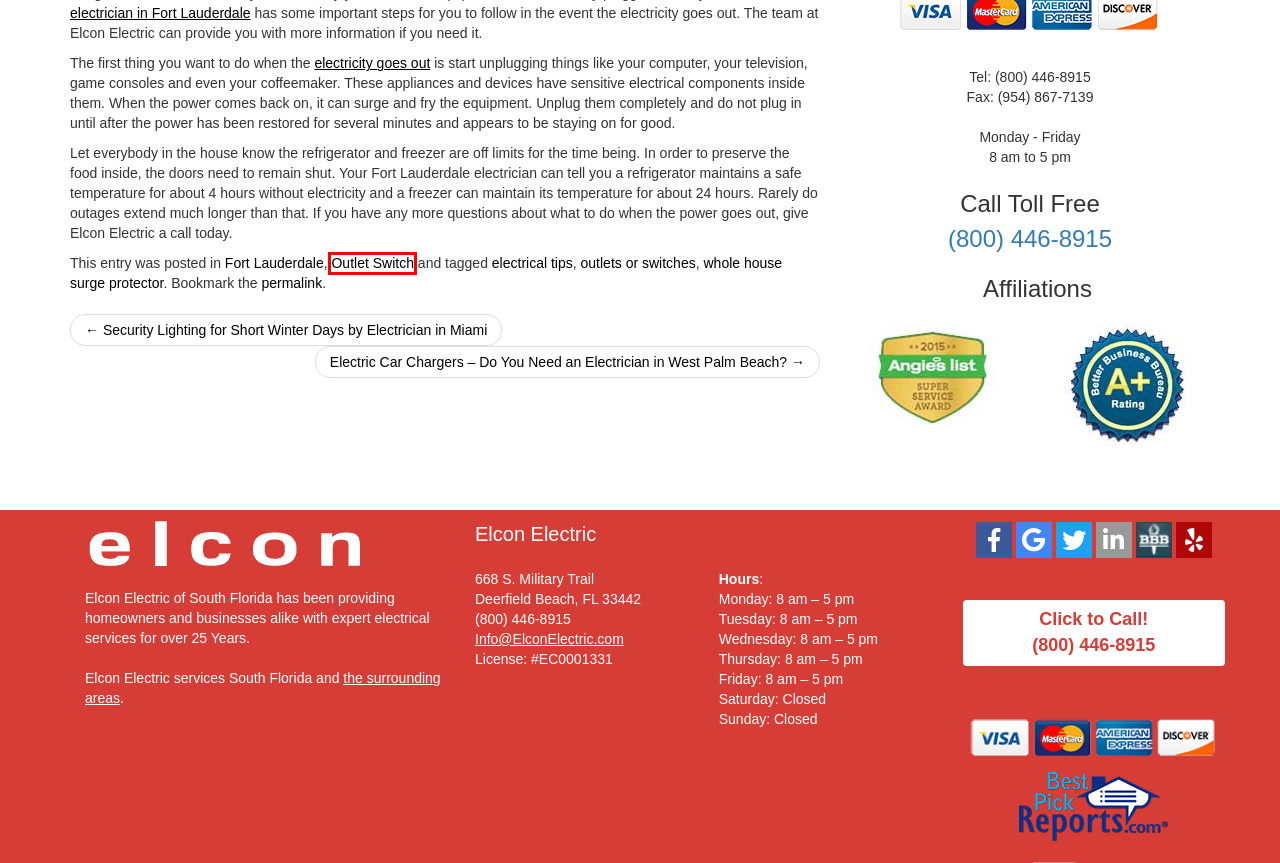Examine the screenshot of a webpage with a red bounding box around a UI element. Your task is to identify the webpage description that best corresponds to the new webpage after clicking the specified element. The given options are:
A. Fort Lauderdale Archives
B. Security Lighting for Short Winter Days
C. Fort Lauderdale Area Electrician | Since 1989 | Free Estimates
D. Outlet Switch Archives
E. Power is Out? Fort Lauderdale Electrician Helps
F. Elcon Electric Reviews in South Florida | Best Pick Reports
G. electrical tips Archives
H. outlets or switches Archives

D